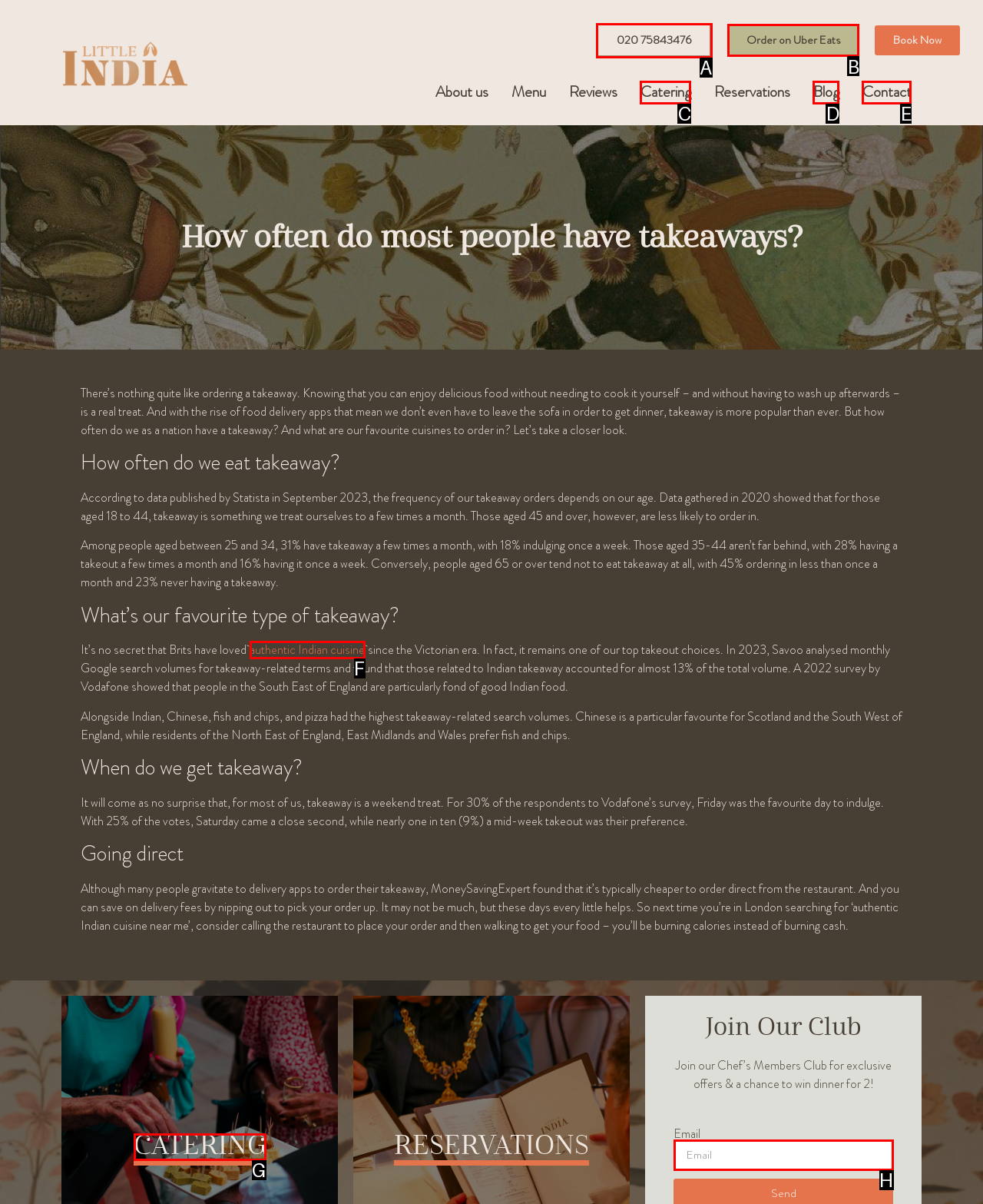Determine which option you need to click to execute the following task: Order on Uber Eats. Provide your answer as a single letter.

B